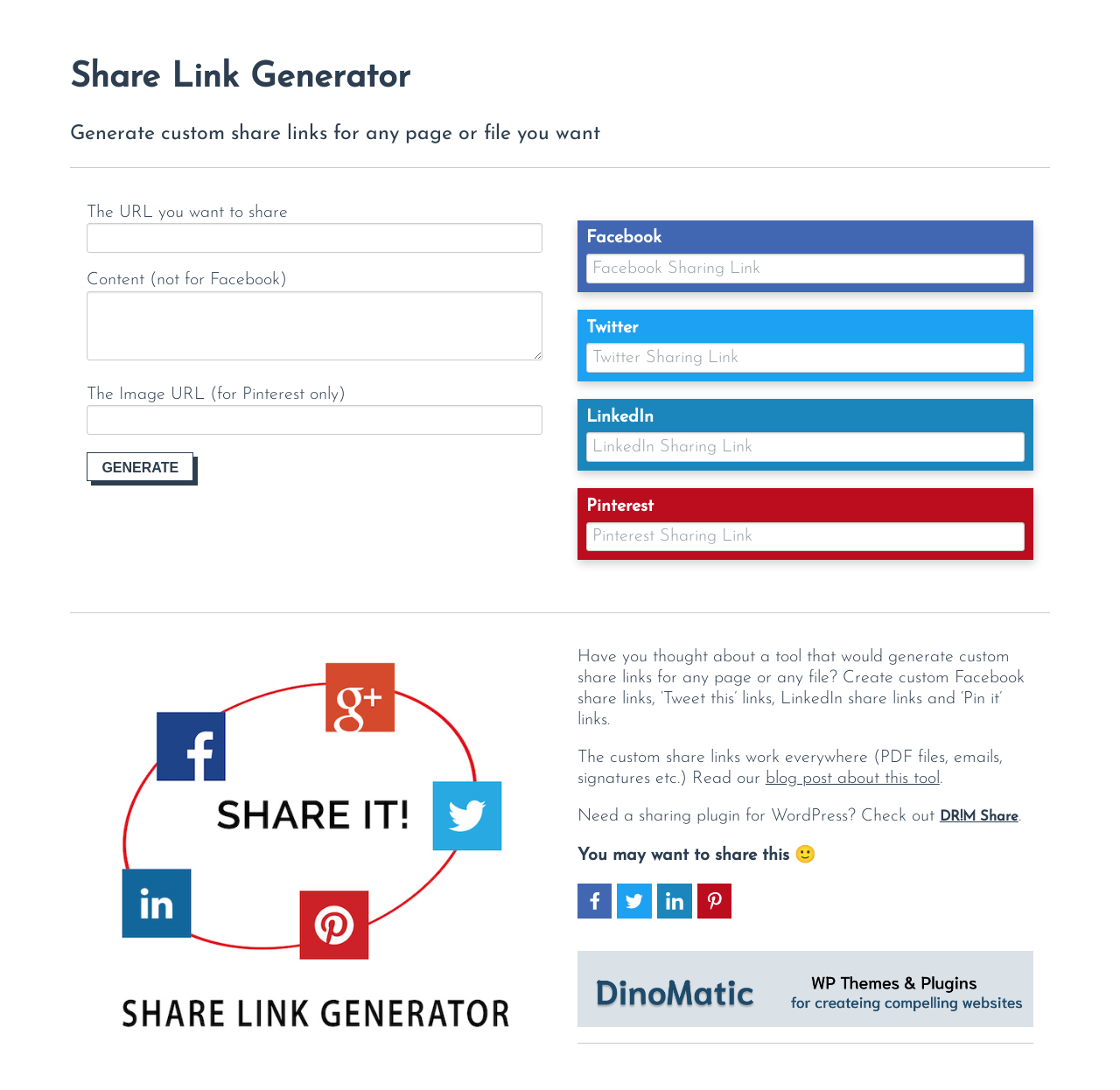Identify the bounding box coordinates of the HTML element based on this description: "alt="dinomatic"".

[0.515, 0.873, 0.922, 0.949]